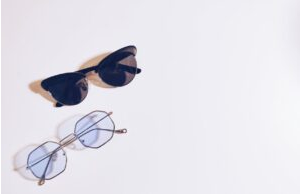Using the information in the image, give a detailed answer to the following question: What is the purpose of the image according to the caption?

According to the caption, the image is a visual accompaniment to an article titled '3 Tips for Buying Sunglasses Without Trying Them on', suggesting that the image is intended to illustrate the article's content and provide a visual representation of the topic.